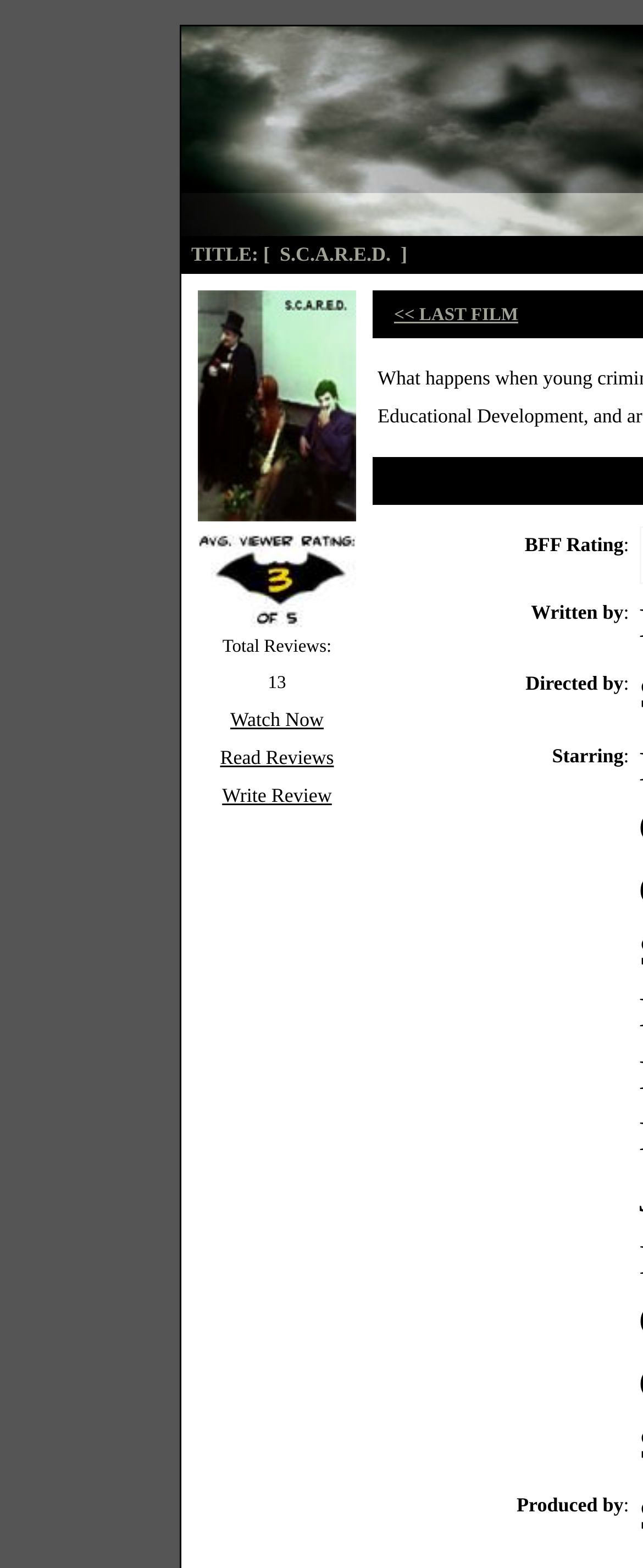How many reviews are there for this film?
Please provide a single word or phrase answer based on the image.

13